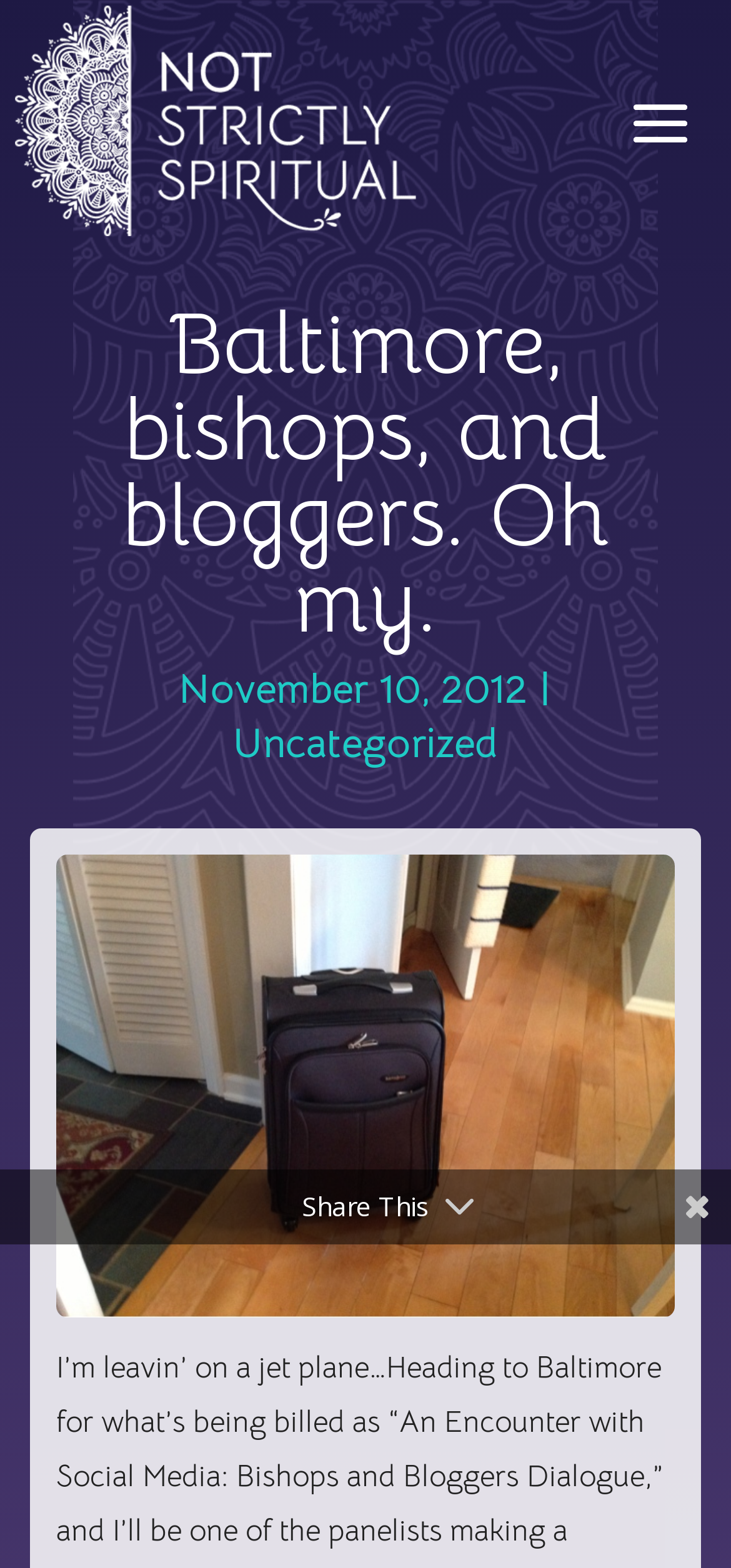Please provide the main heading of the webpage content.

Baltimore, bishops, and bloggers. Oh my.